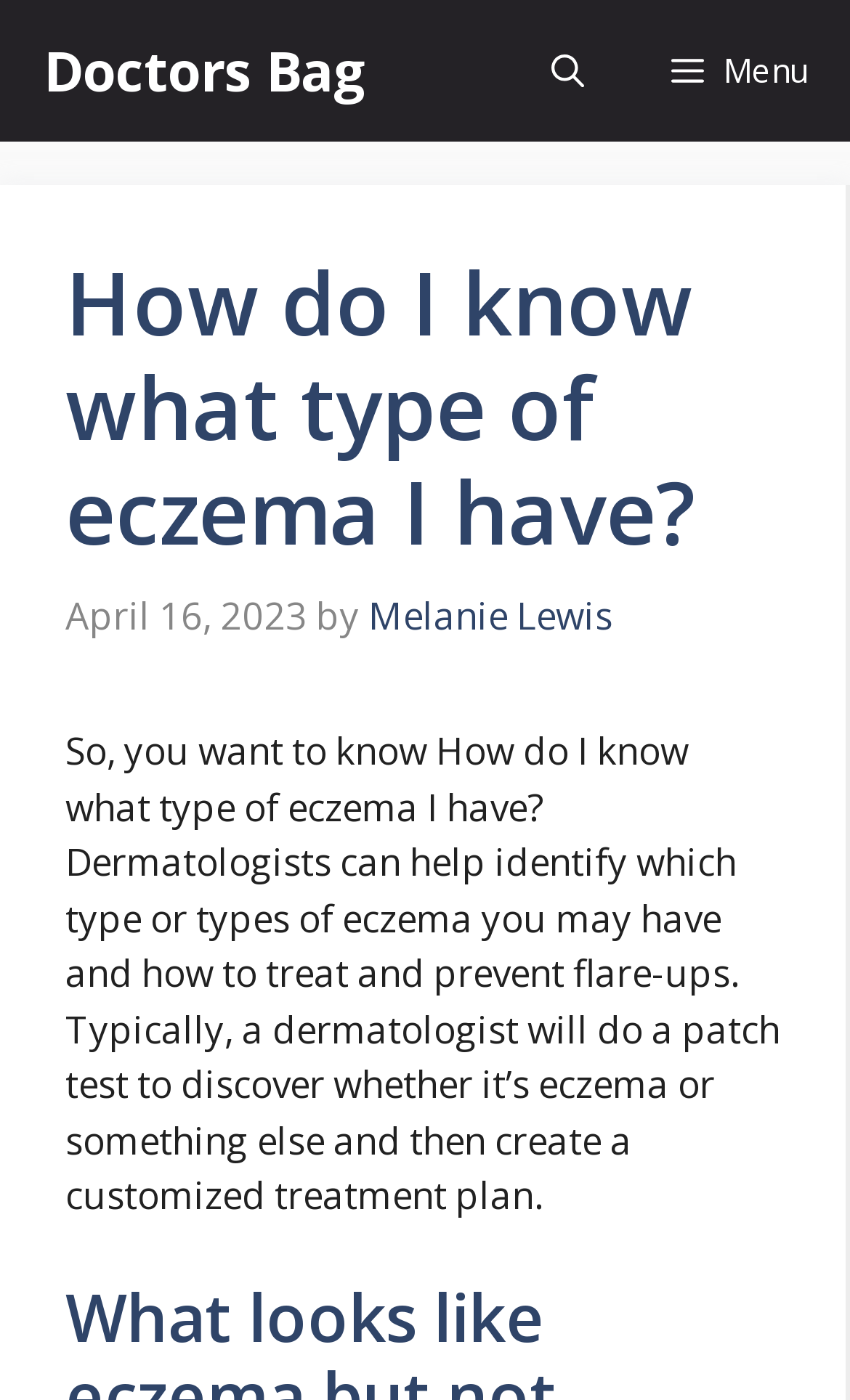Extract the bounding box coordinates for the HTML element that matches this description: "aria-label="Open Search Bar"". The coordinates should be four float numbers between 0 and 1, i.e., [left, top, right, bottom].

[0.597, 0.0, 0.738, 0.101]